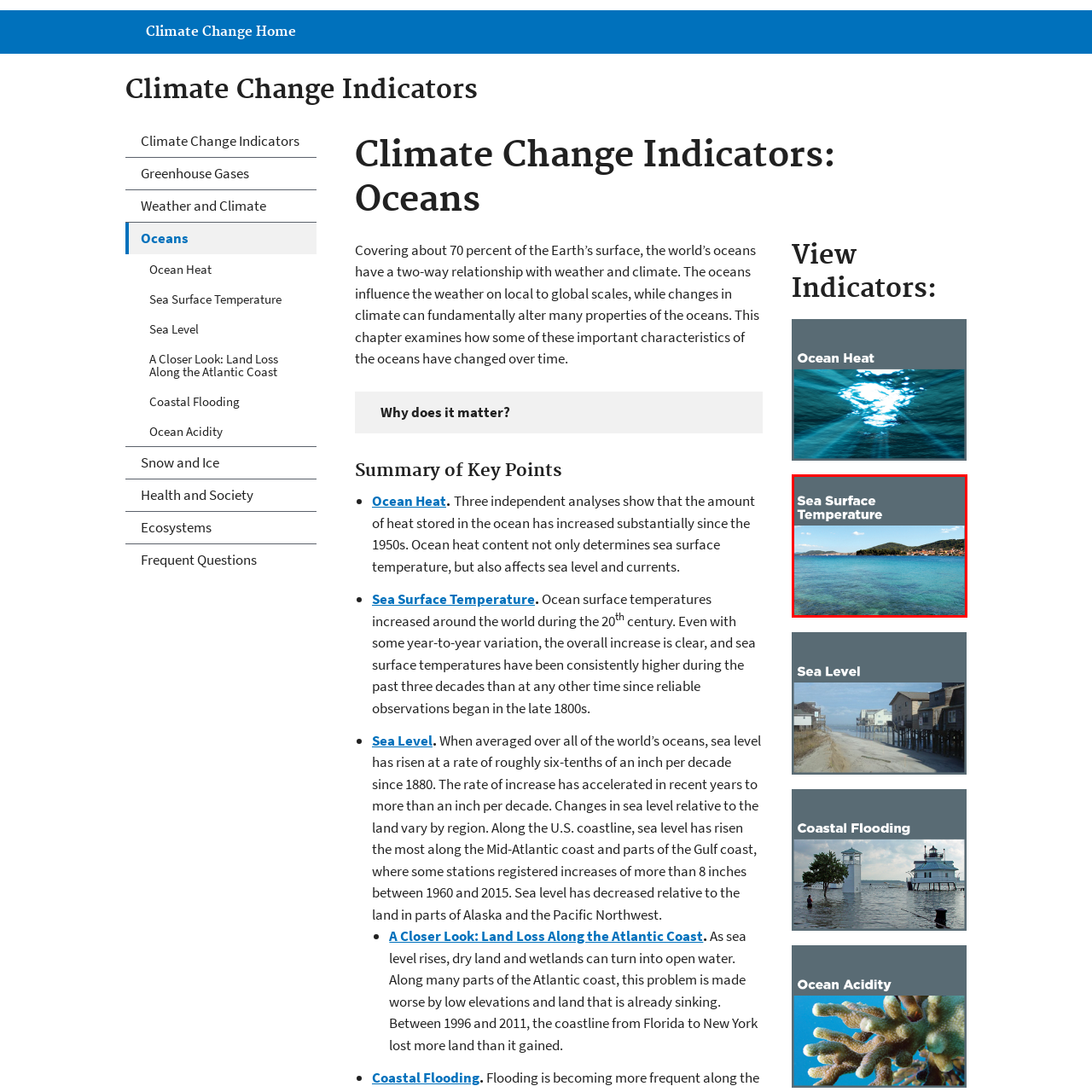What is the significance of sea surface temperature?
Pay attention to the segment of the image within the red bounding box and offer a detailed answer to the question.

According to the caption, sea surface temperature is a critical indicator in understanding climate change, implying that it plays a significant role in comprehending the phenomenon.